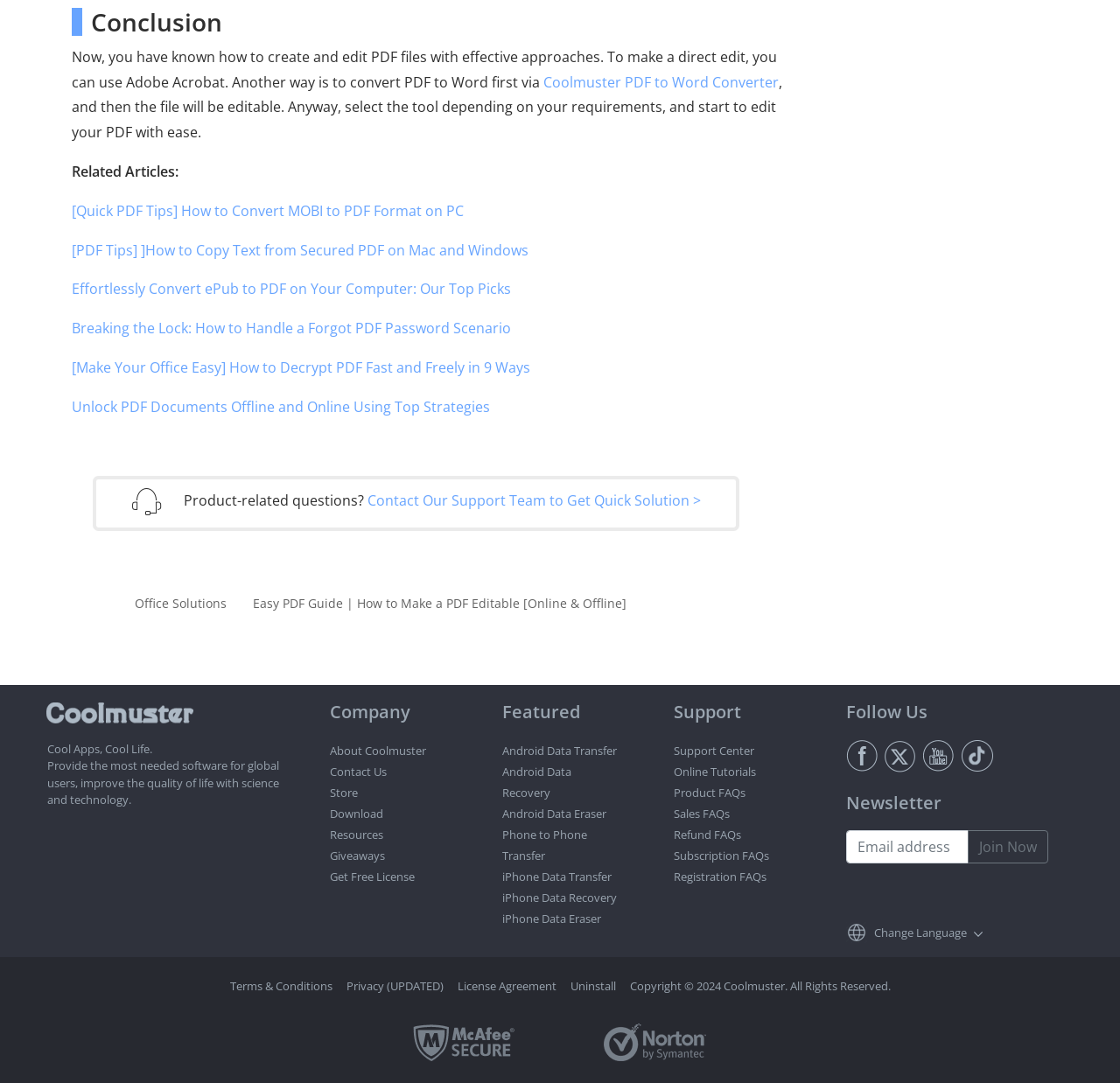Provide the bounding box coordinates of the UI element that matches the description: "Support Center".

[0.602, 0.686, 0.674, 0.7]